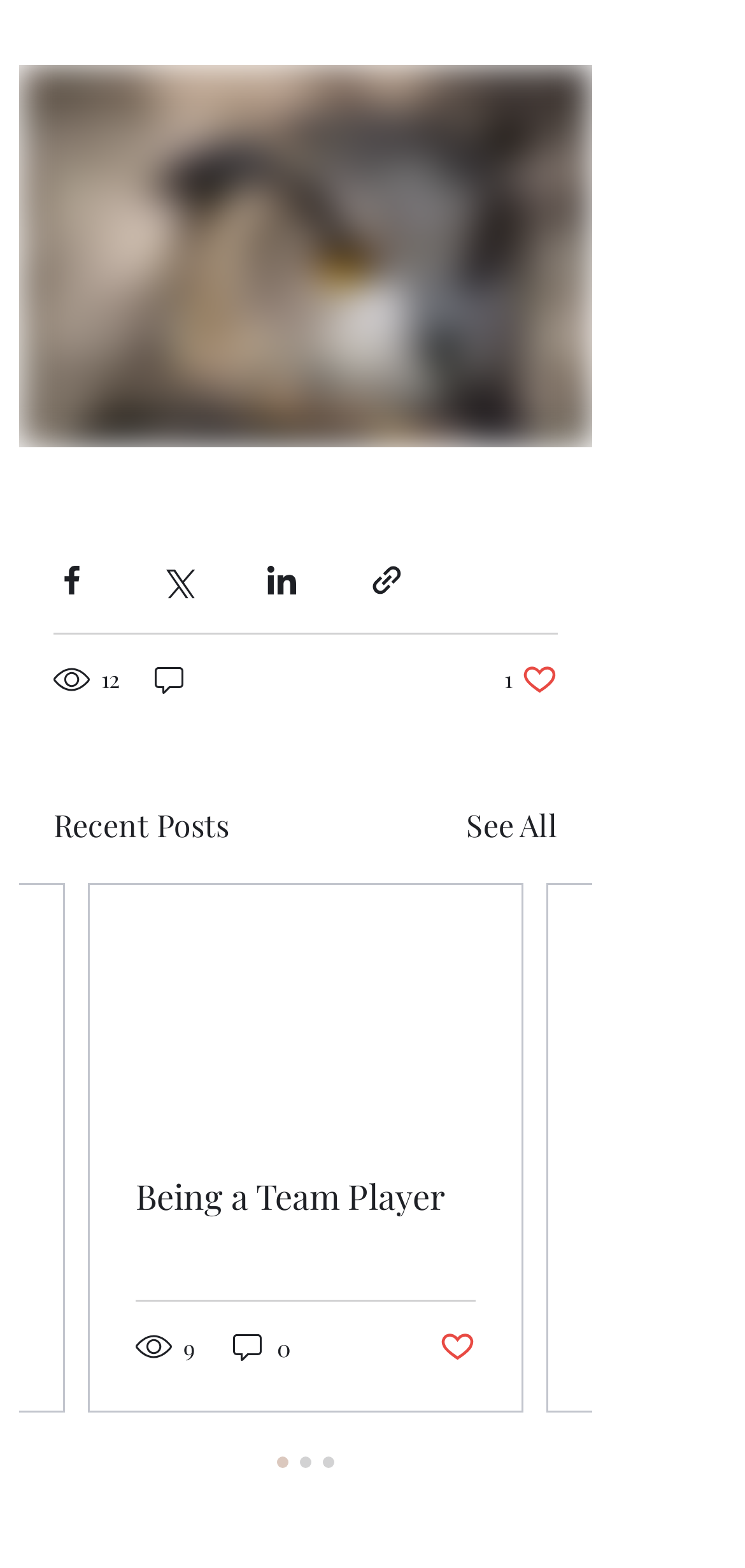Please respond to the question with a concise word or phrase:
How many likes does the first post have?

1